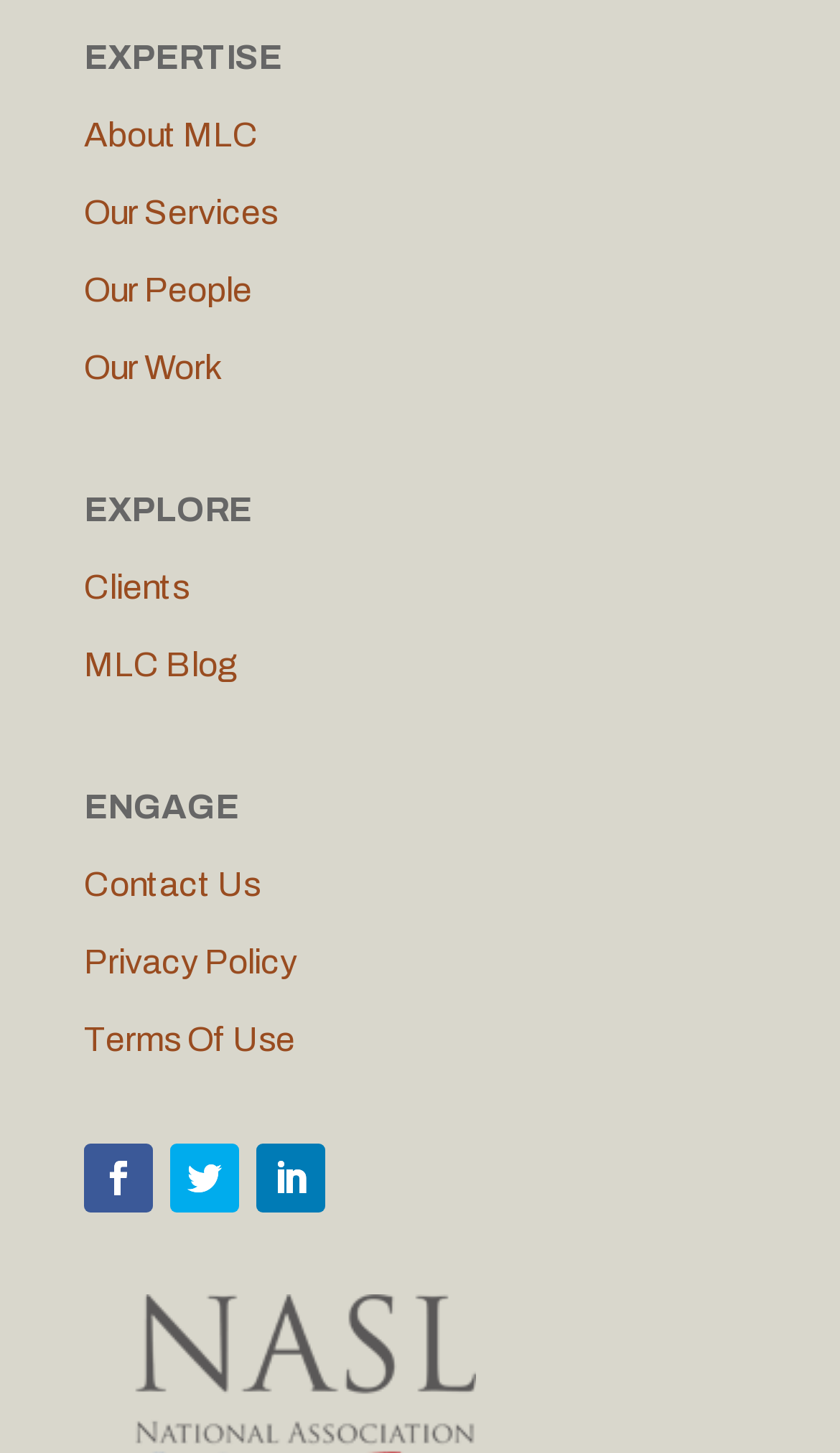Given the webpage screenshot and the description, determine the bounding box coordinates (top-left x, top-left y, bottom-right x, bottom-right y) that define the location of the UI element matching this description: About MLC

[0.1, 0.08, 0.308, 0.105]